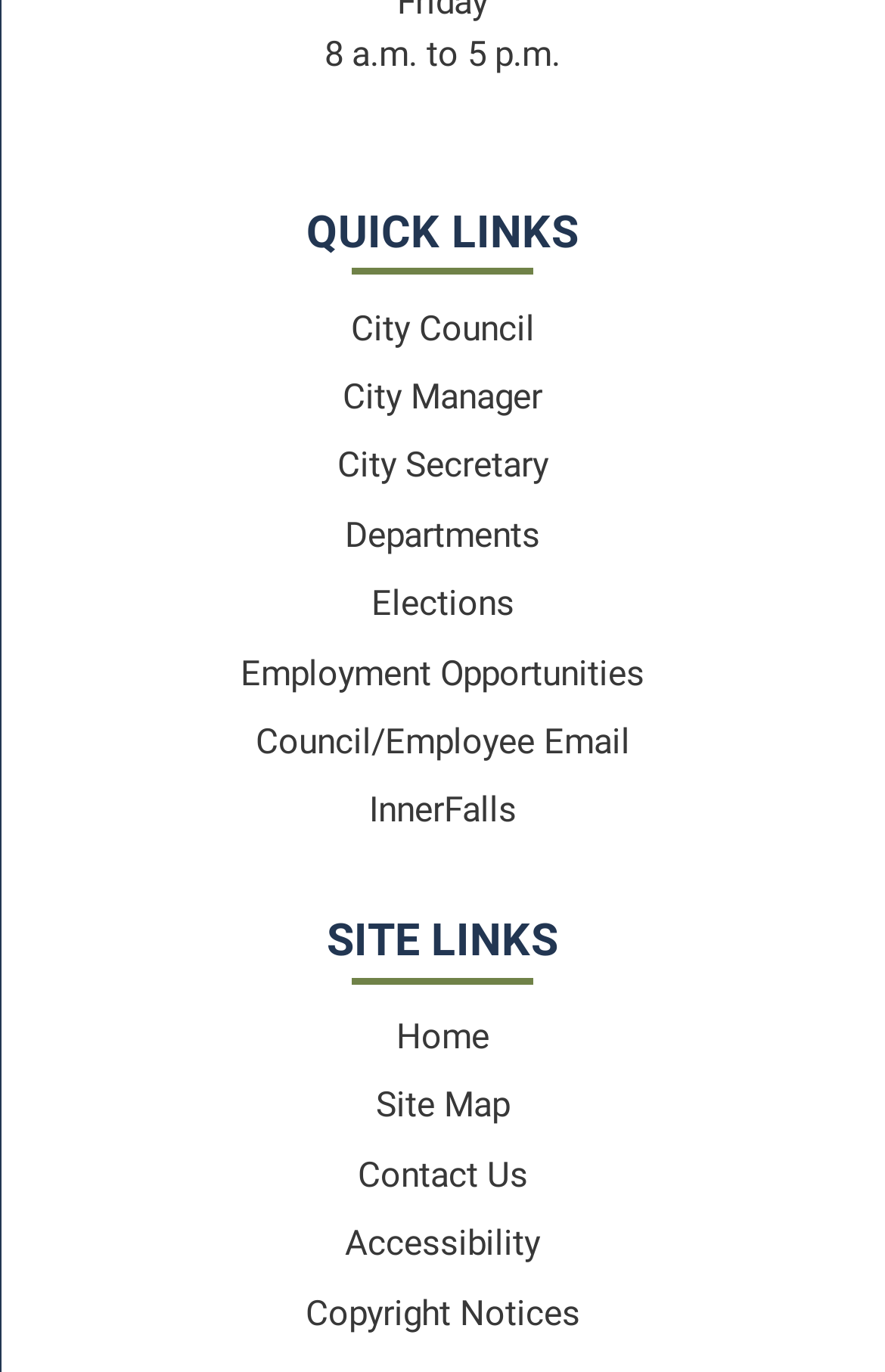Provide a thorough and detailed response to the question by examining the image: 
How many quick links are available?

Under the 'QUICK LINKS' section, there are 9 links available, which are 'City Council', 'City Manager', 'City Secretary', 'Departments', 'Elections', 'Employment Opportunities', 'Council/Employee Email', and 'InnerFalls'.